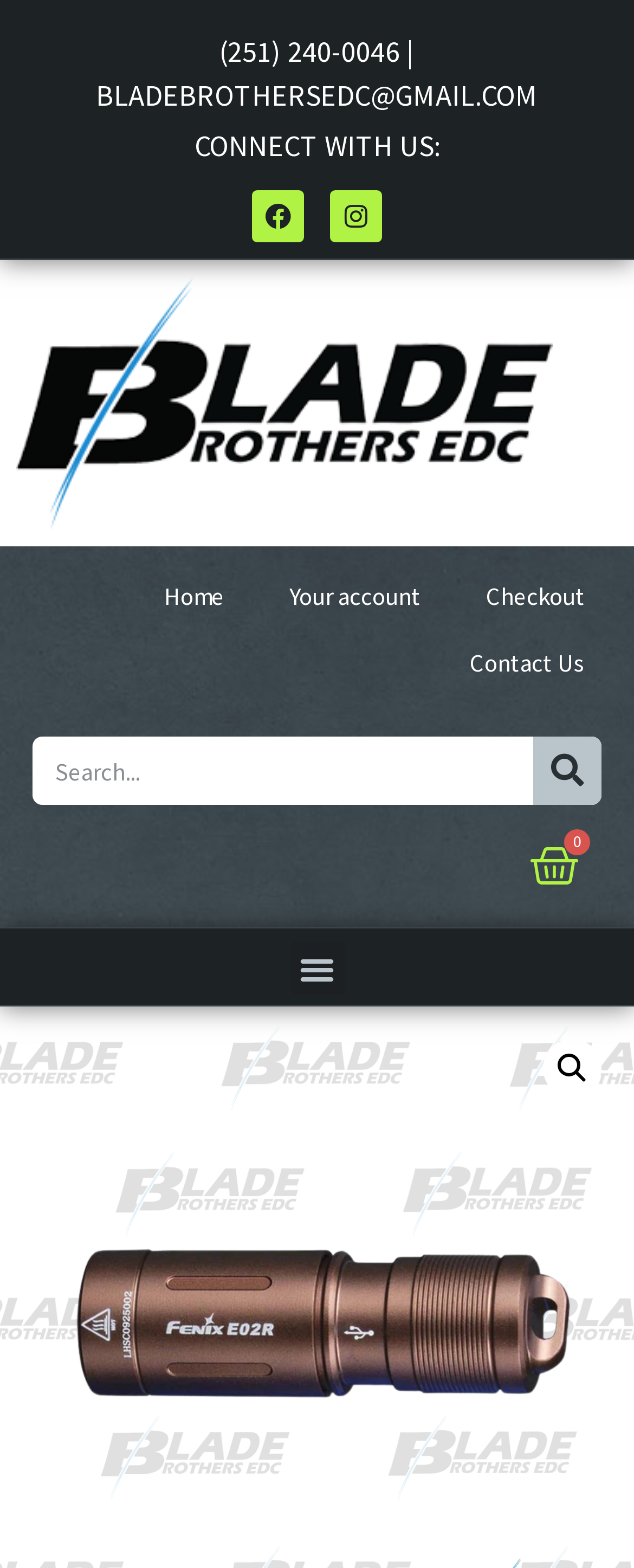Locate the bounding box coordinates of the clickable region to complete the following instruction: "Search for a product."

[0.051, 0.47, 0.949, 0.514]